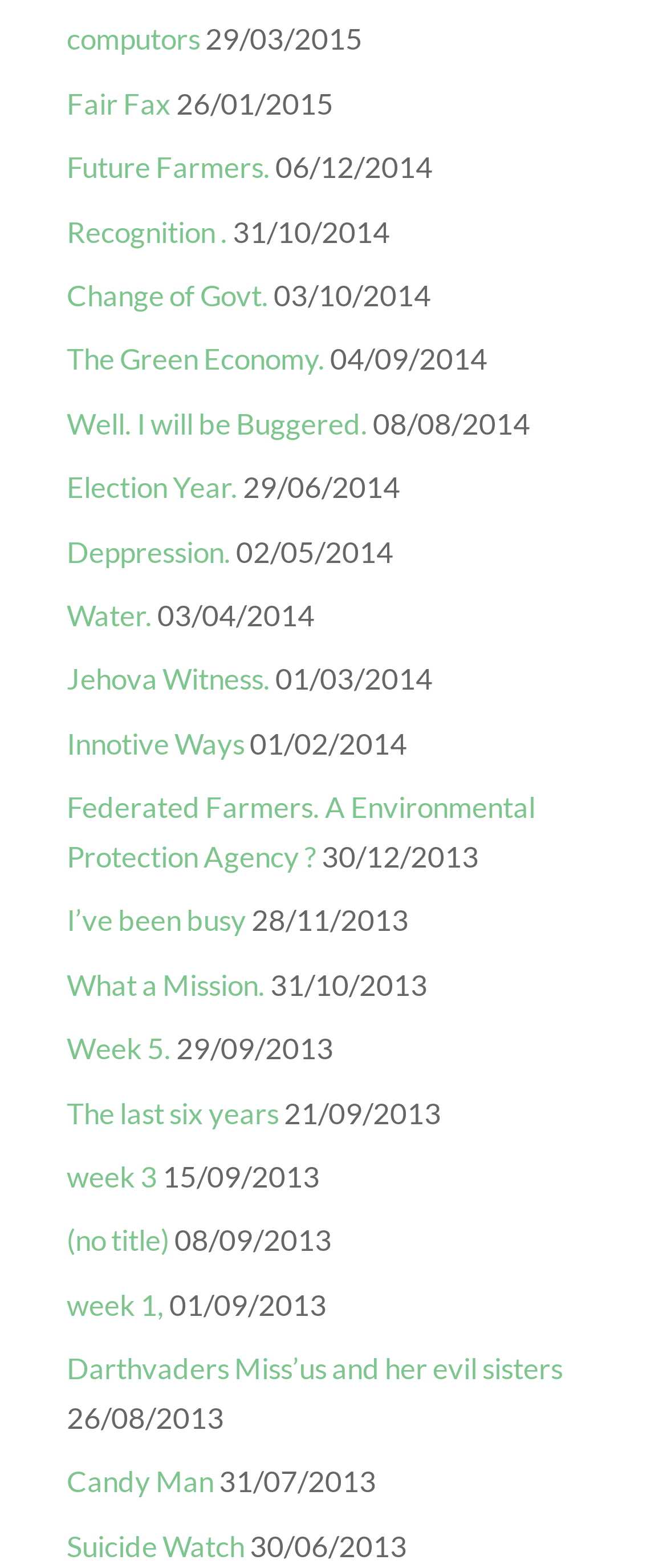How many links are there on the webpage?
Answer the question with a single word or phrase by looking at the picture.

25